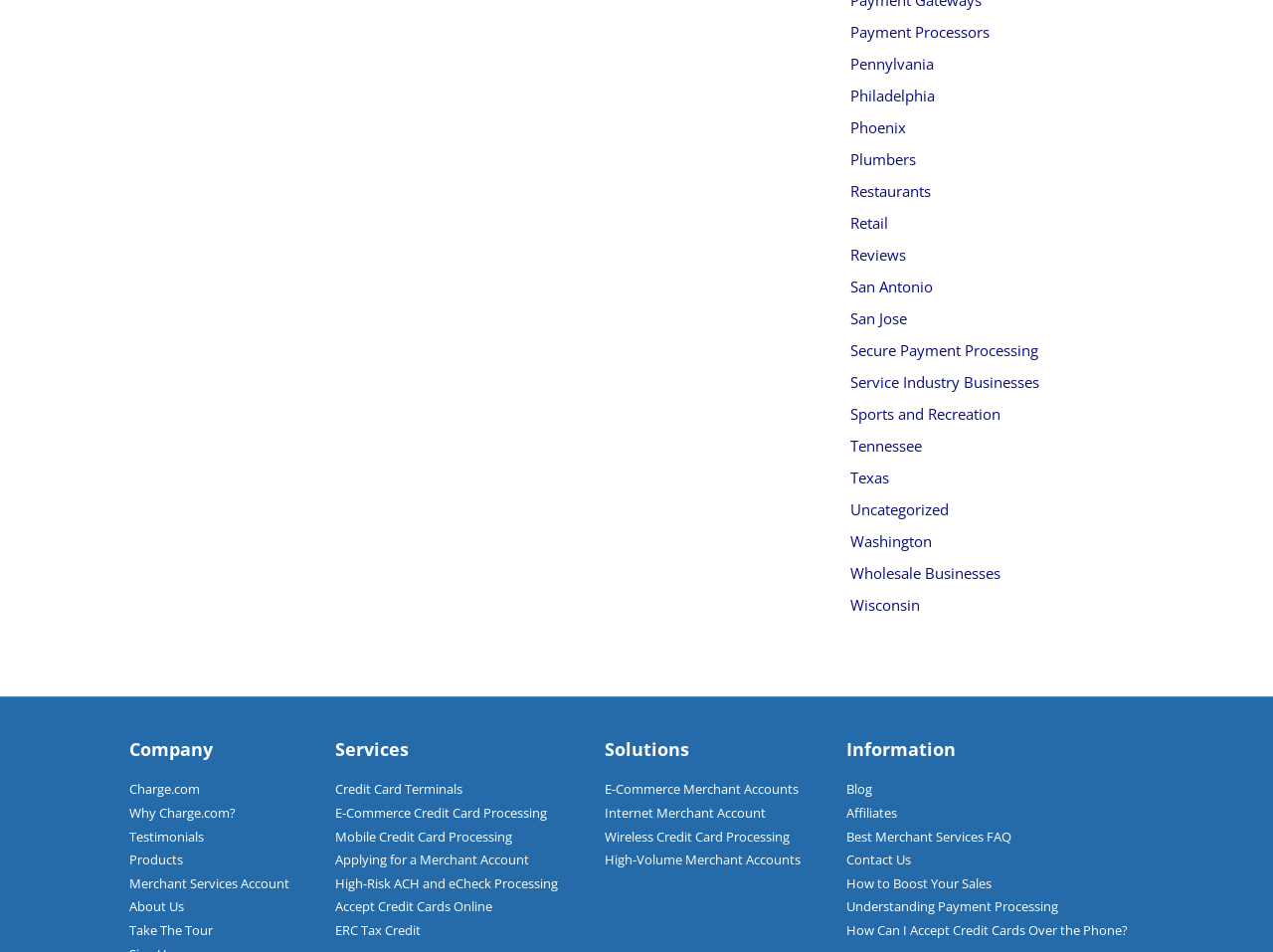Locate the bounding box of the UI element defined by this description: "How to Boost Your Sales". The coordinates should be given as four float numbers between 0 and 1, formatted as [left, top, right, bottom].

[0.665, 0.918, 0.779, 0.937]